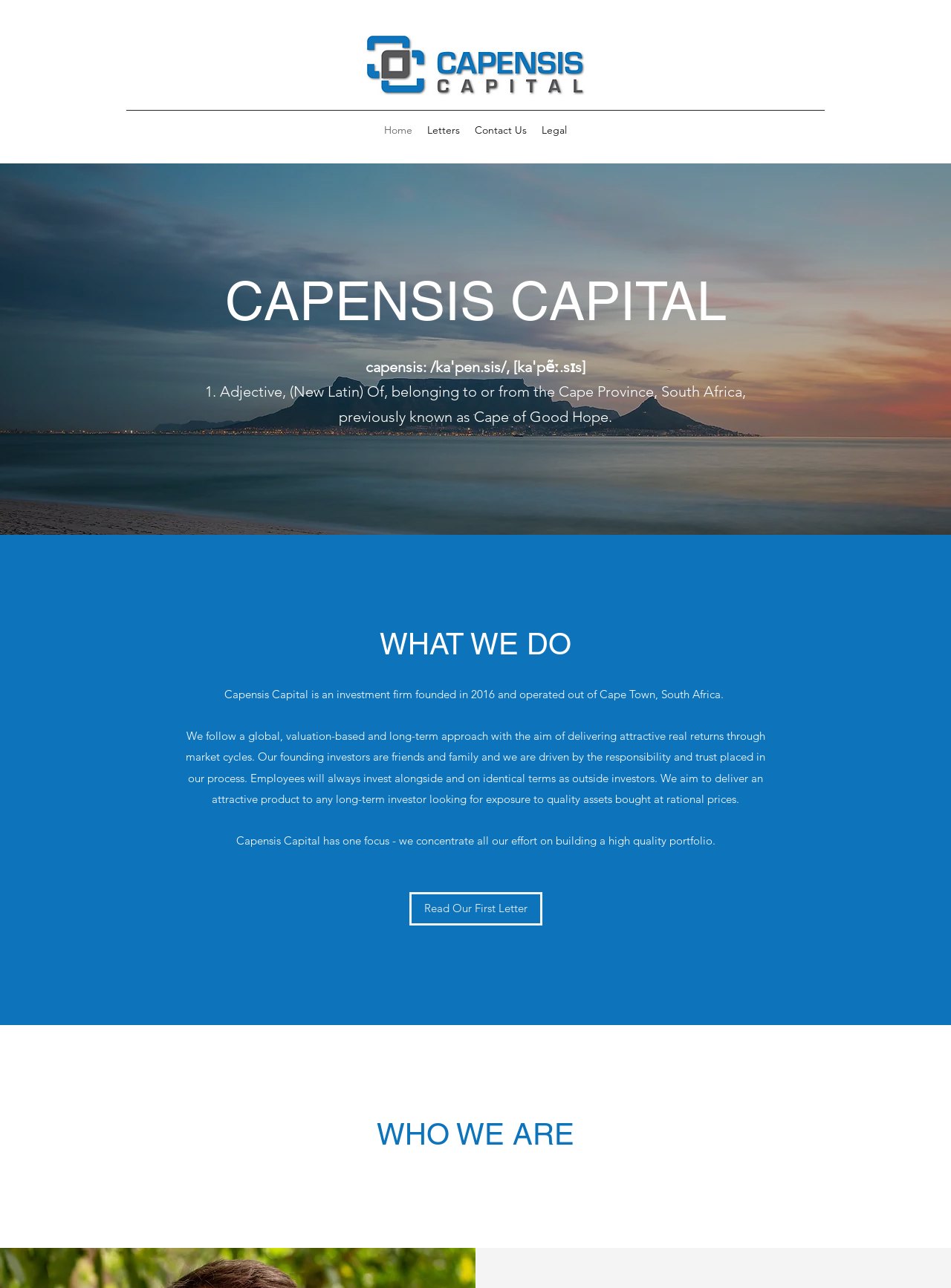Using the information in the image, could you please answer the following question in detail:
What can be read by clicking on 'Read Our First Letter'?

I found the answer by looking at the link 'Read Our First Letter' which suggests that clicking on it will allow the user to read the first letter.